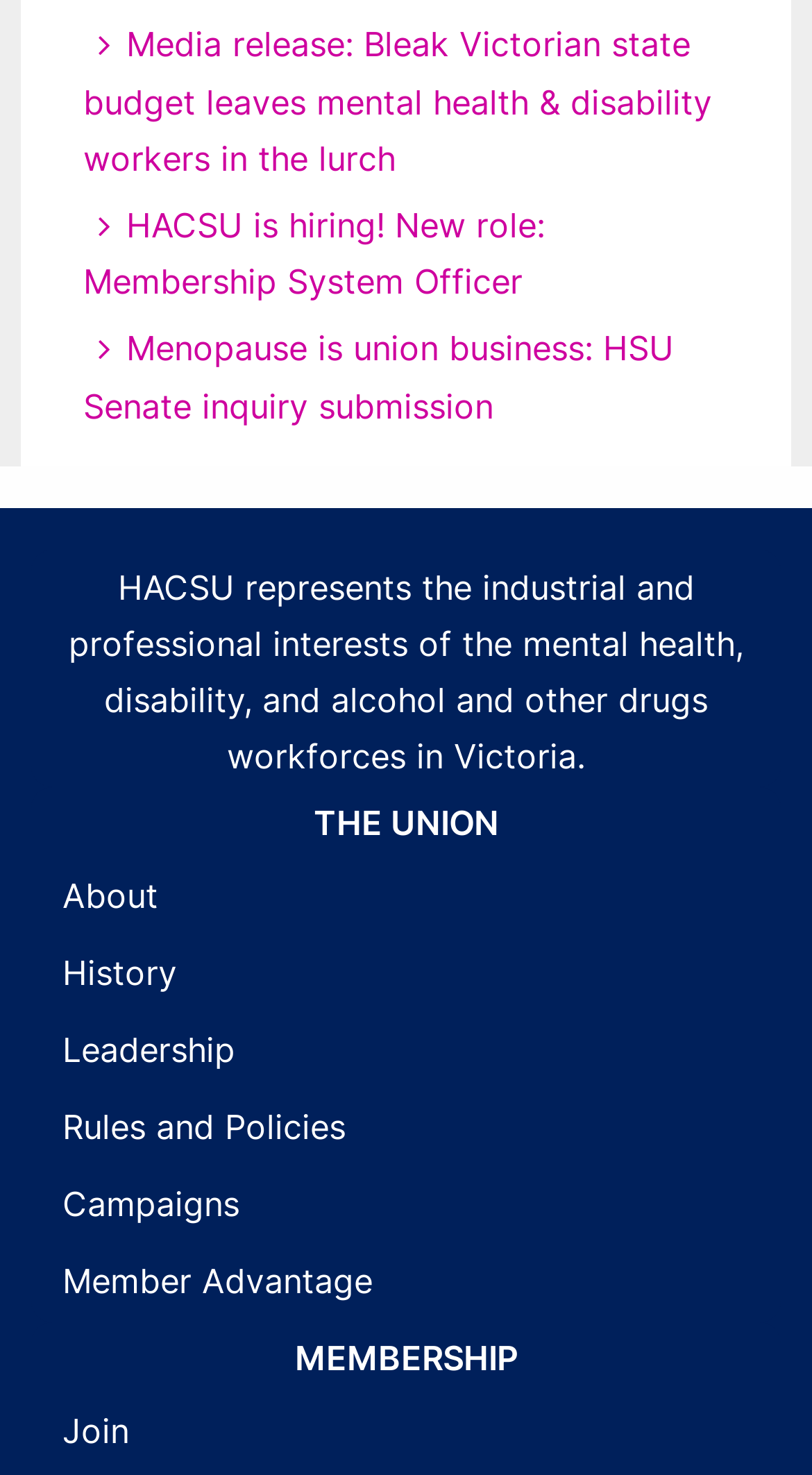Identify the bounding box for the described UI element: "History".

[0.064, 0.633, 0.936, 0.686]